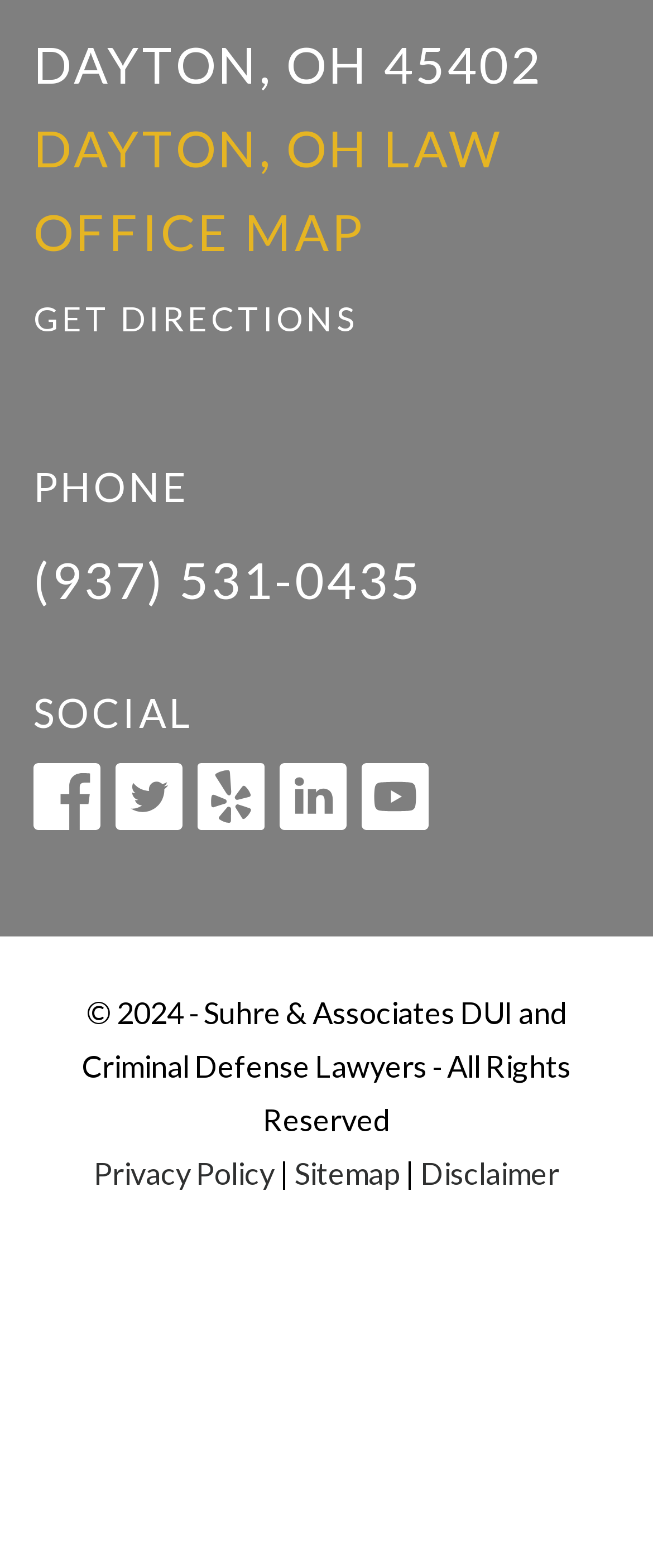Using the details in the image, give a detailed response to the question below:
How many links are there in the footer section?

There are four links in the footer section of the webpage, including 'Privacy Policy', 'Sitemap', 'Disclaimer', and another link without text. They are arranged horizontally next to each other.